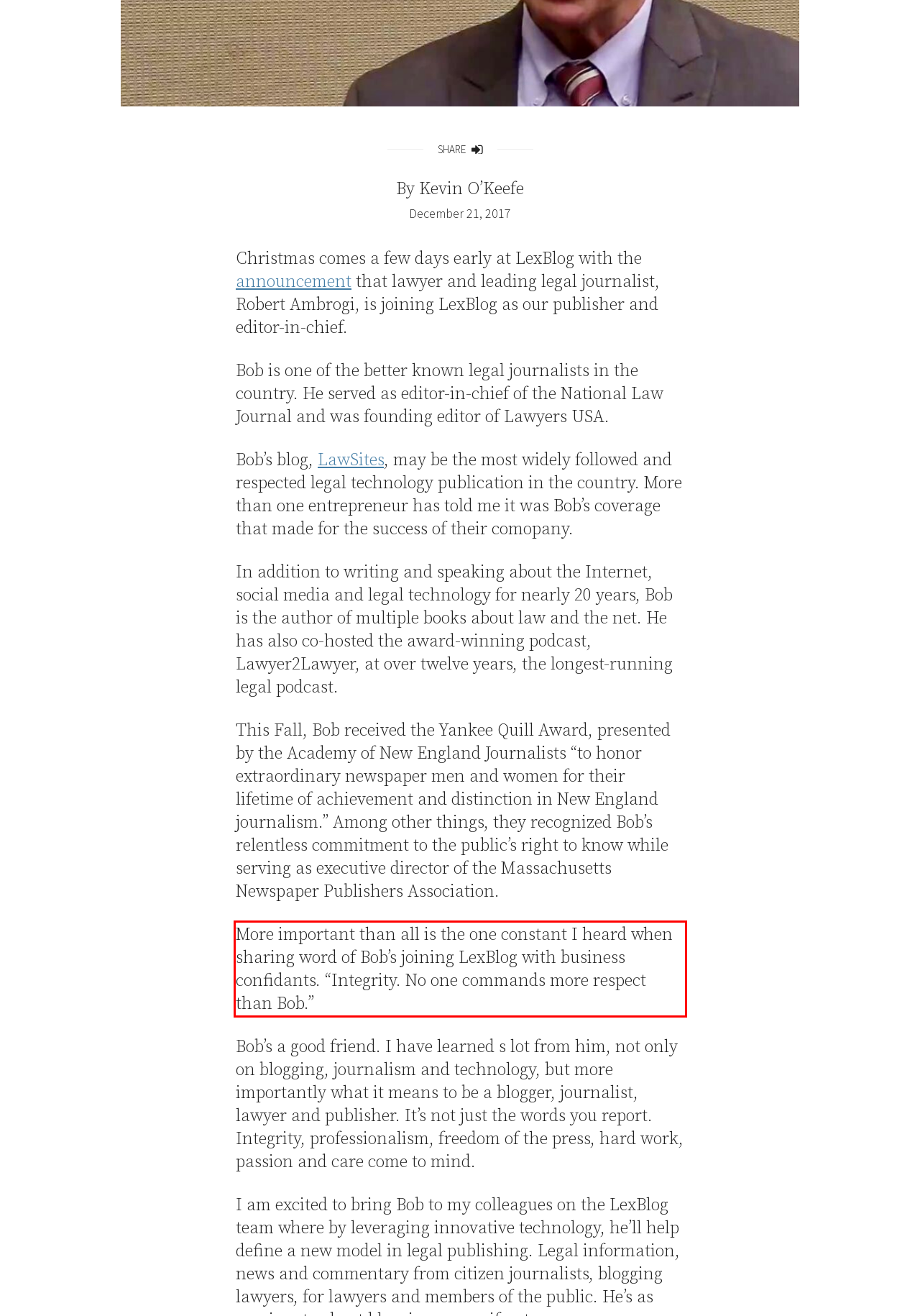You have a screenshot with a red rectangle around a UI element. Recognize and extract the text within this red bounding box using OCR.

More important than all is the one constant I heard when sharing word of Bob’s joining LexBlog with business confidants. “Integrity. No one commands more respect than Bob.”